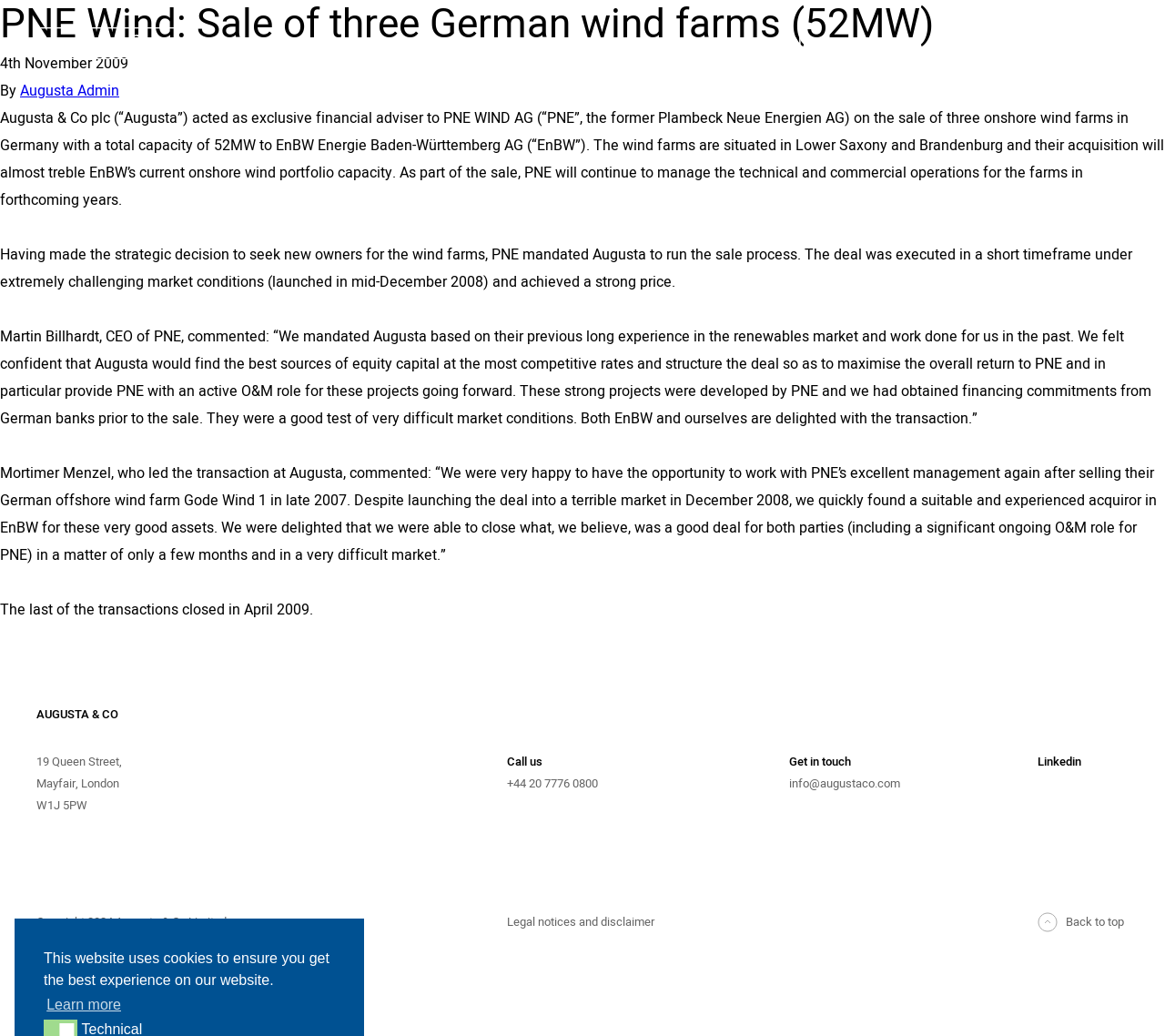Please locate the bounding box coordinates of the element's region that needs to be clicked to follow the instruction: "Click on 'CONTACT'". The bounding box coordinates should be provided as four float numbers between 0 and 1, i.e., [left, top, right, bottom].

[0.891, 0.059, 0.936, 0.075]